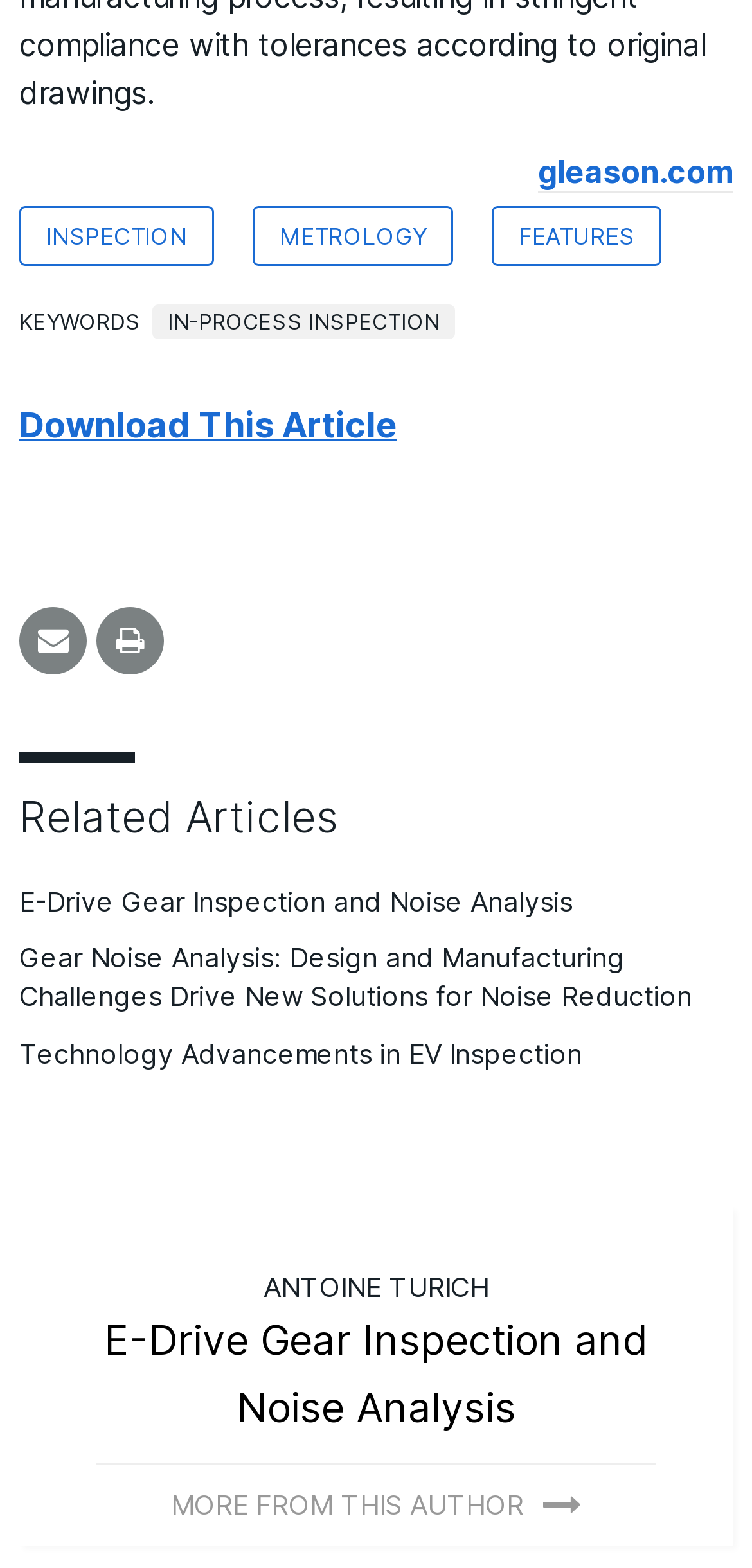What is the topic of the article?
From the image, provide a succinct answer in one word or a short phrase.

E-Drive Gear Inspection and Noise Analysis